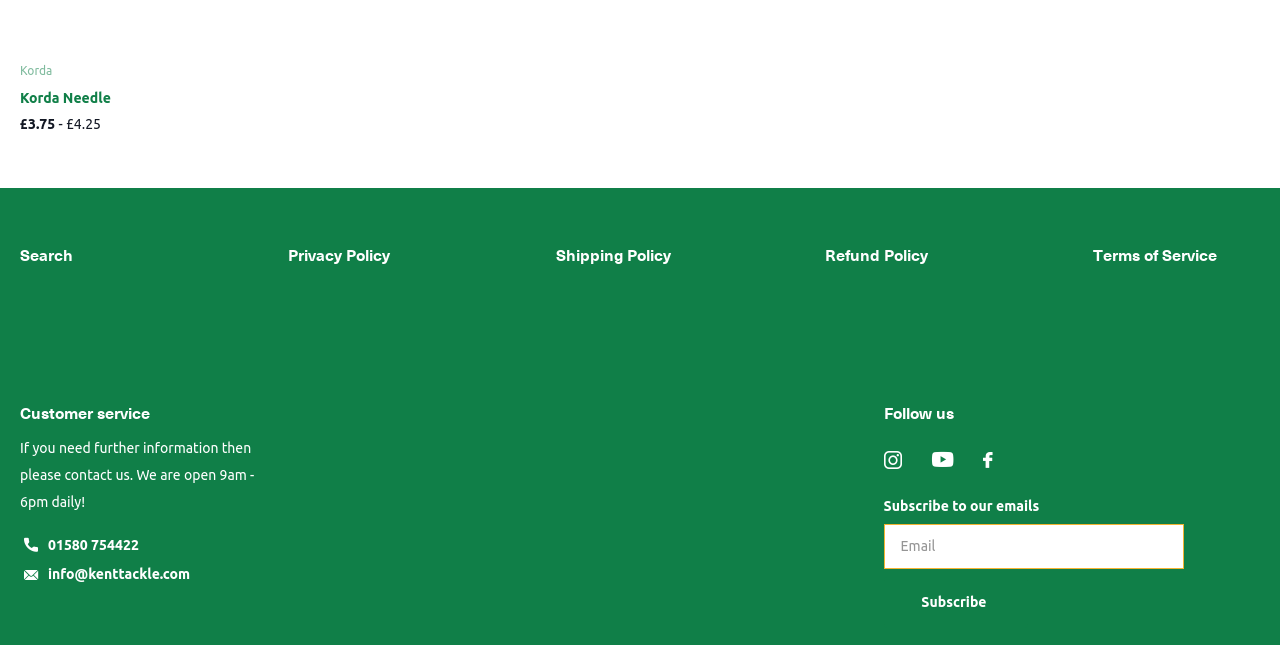Please determine the bounding box coordinates of the element's region to click in order to carry out the following instruction: "Click Korda Needle". The coordinates should be four float numbers between 0 and 1, i.e., [left, top, right, bottom].

[0.016, 0.135, 0.199, 0.169]